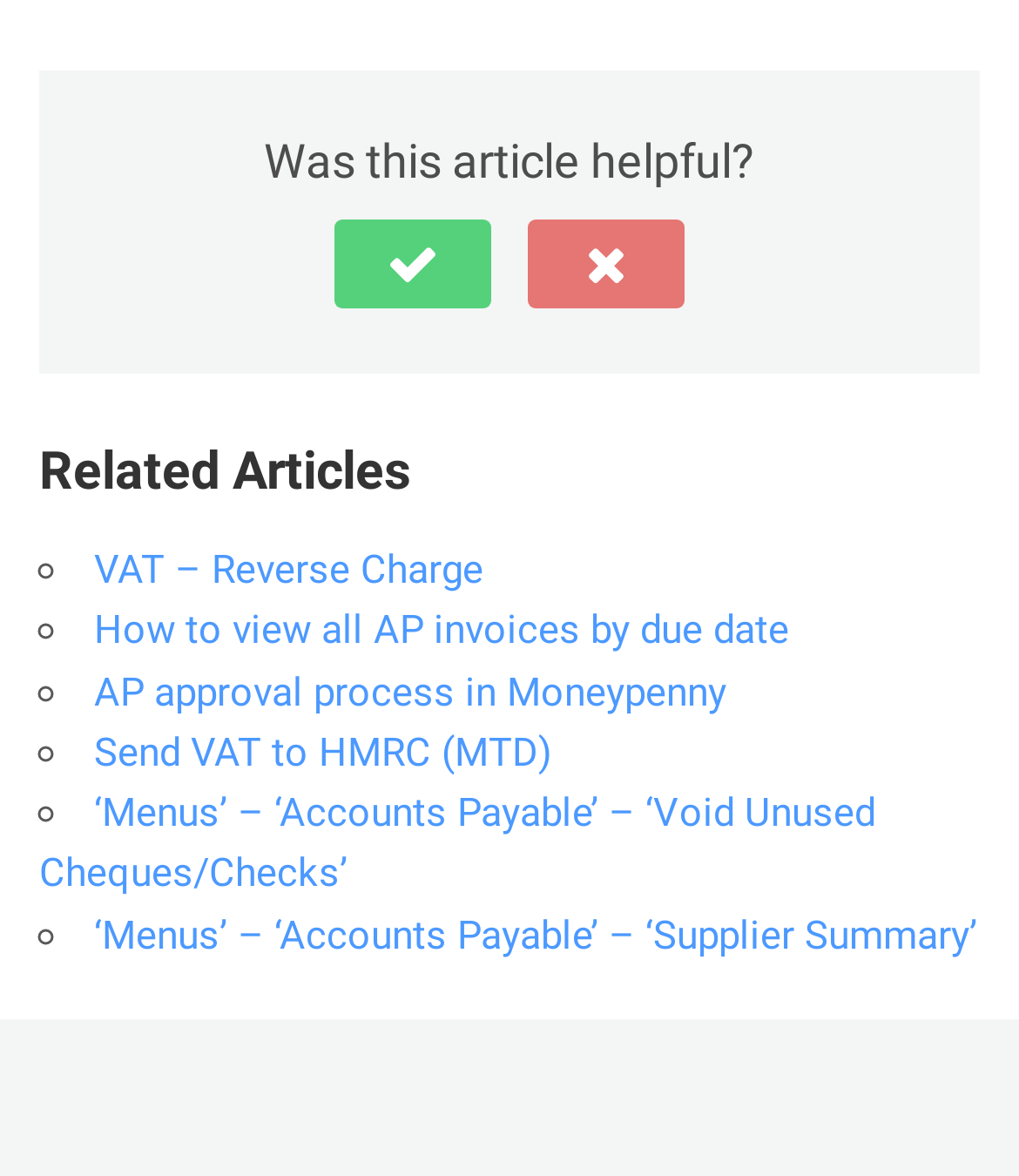Provide a short answer using a single word or phrase for the following question: 
Is there a 'Yes' button on the page?

Yes